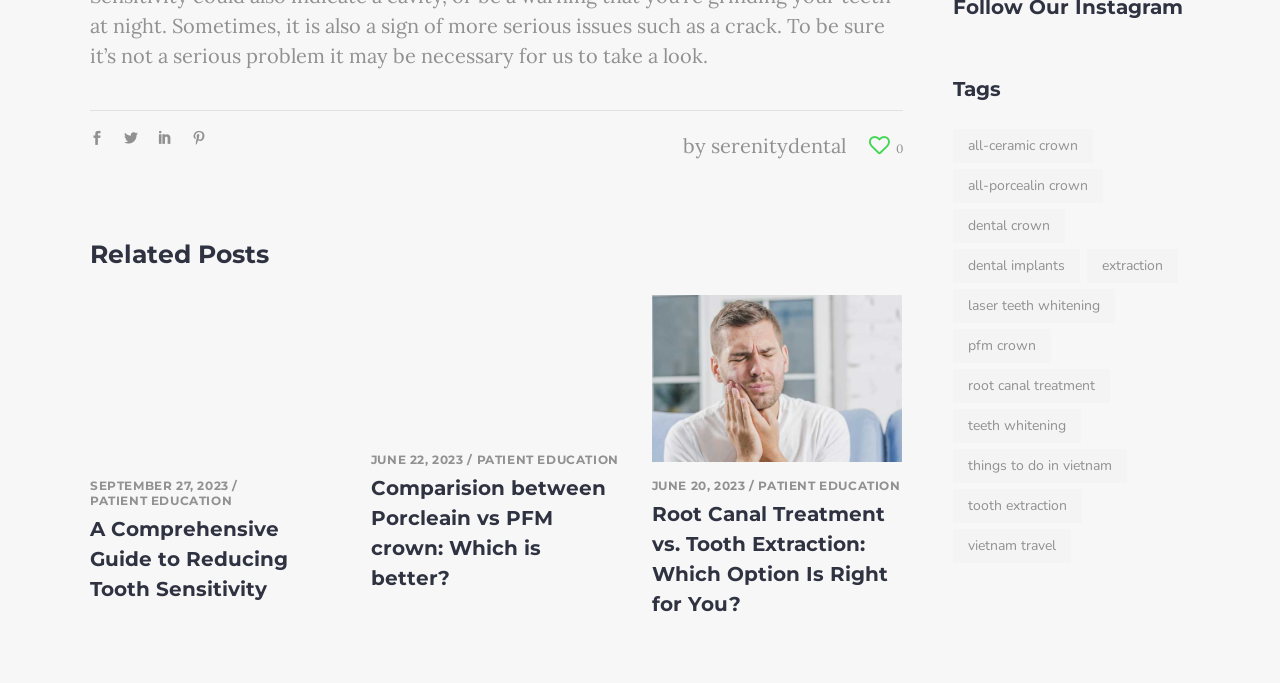Identify the bounding box coordinates of the region that needs to be clicked to carry out this instruction: "View the 'A Comprehensive Guide to Reducing Tooth Sensitivity' article". Provide these coordinates as four float numbers ranging from 0 to 1, i.e., [left, top, right, bottom].

[0.07, 0.758, 0.225, 0.881]